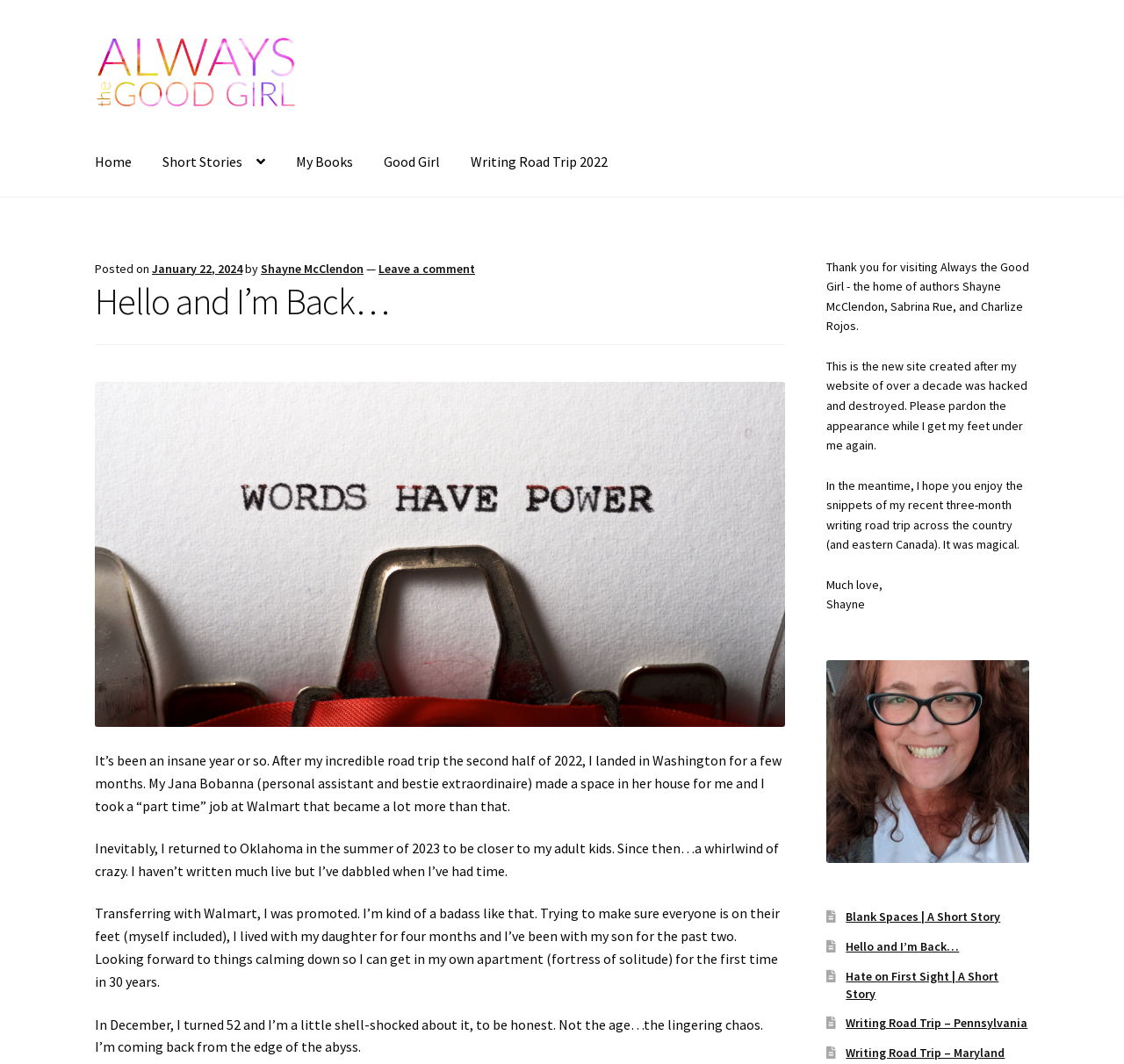Please locate the bounding box coordinates of the element's region that needs to be clicked to follow the instruction: "Visit the 'Writing Road Trip 2022' page". The bounding box coordinates should be provided as four float numbers between 0 and 1, i.e., [left, top, right, bottom].

[0.406, 0.121, 0.553, 0.185]